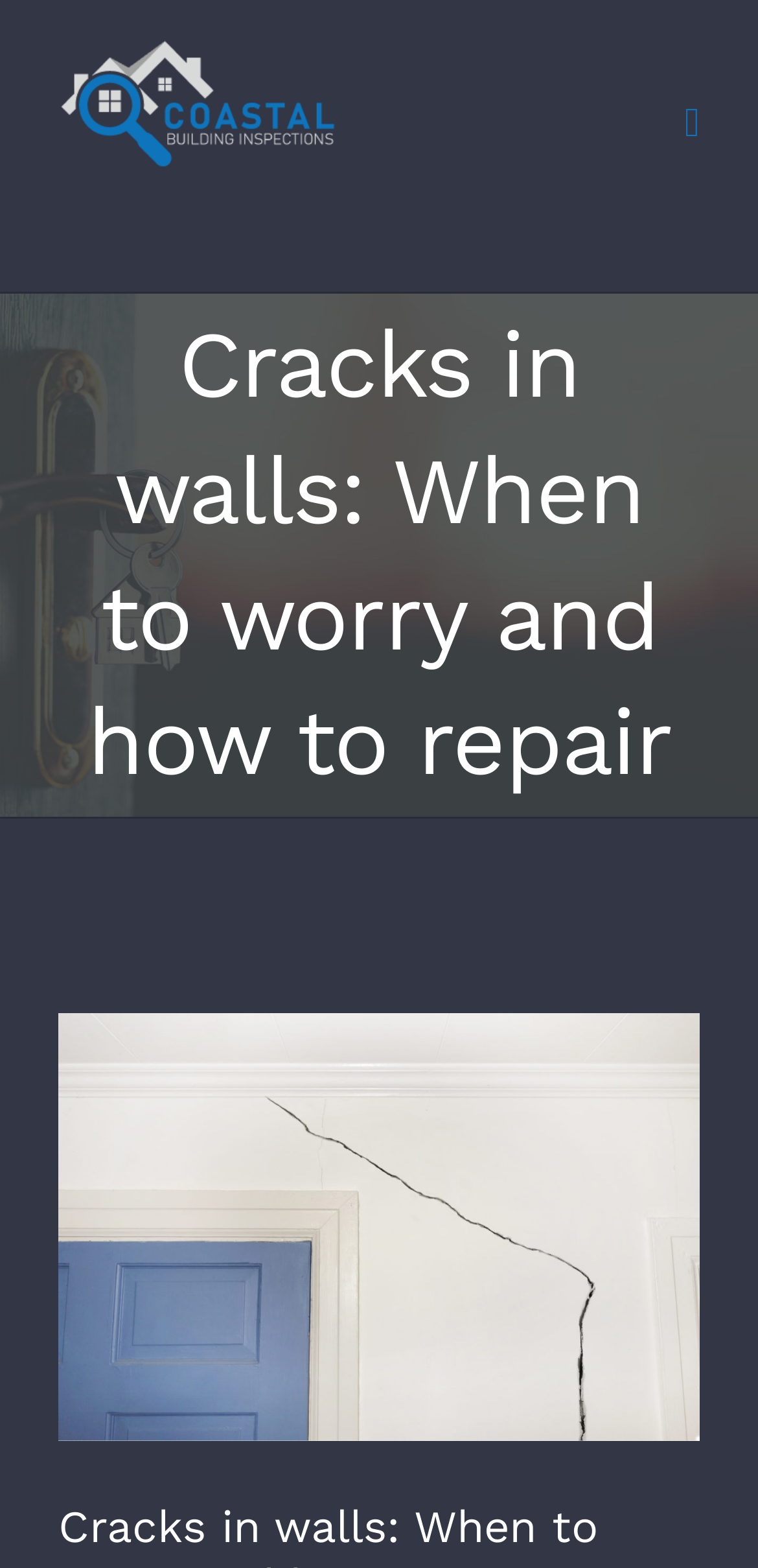What is the purpose of the 'Go to Top' button?
From the image, respond with a single word or phrase.

To scroll to the top